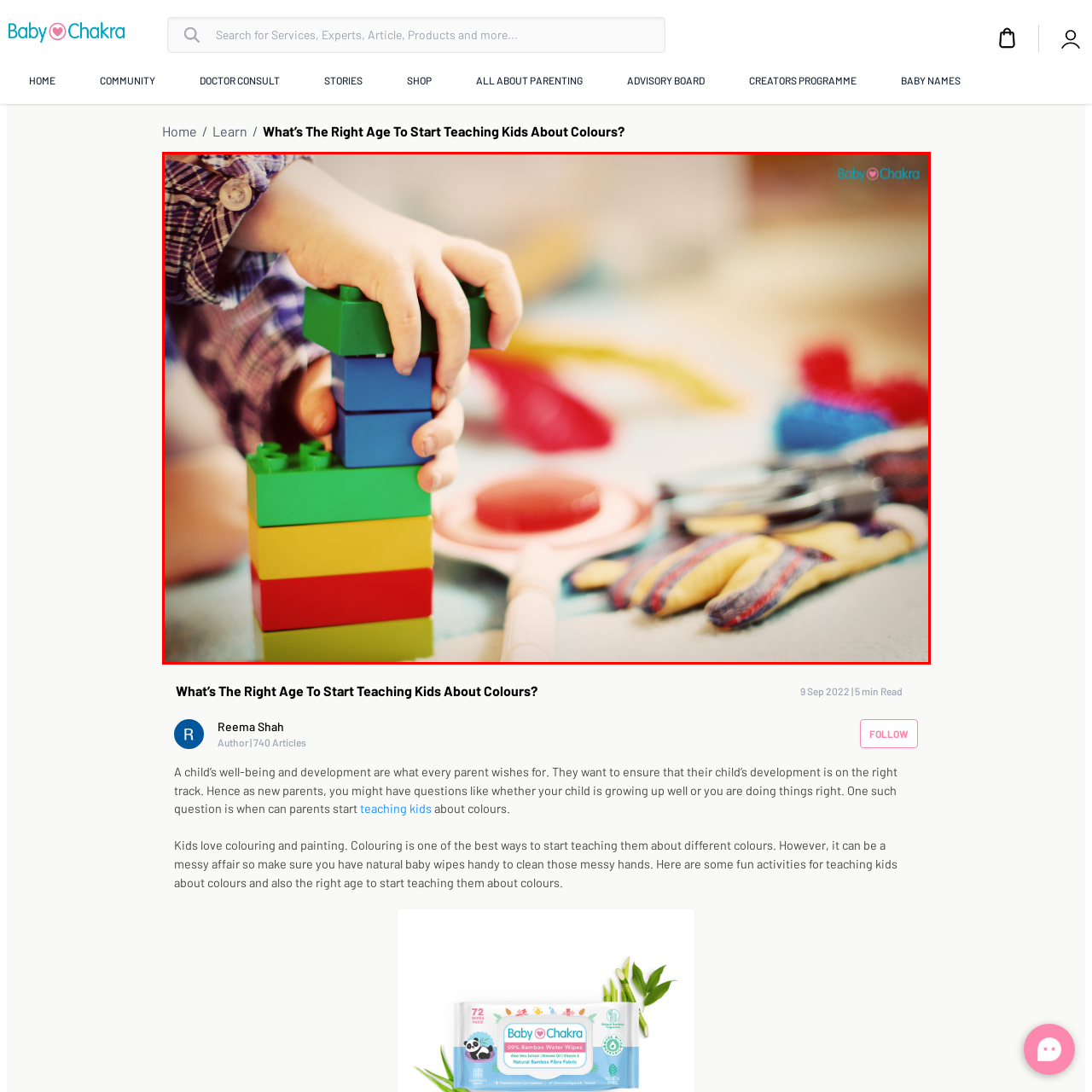Explain in detail what is depicted in the image within the red-bordered box.

In this vibrant image, a young child's hand is seen skillfully placing a green block atop a colorful stack of building blocks. The arrangement consists of various colored blocks, symbolizing creativity and early learning. Surrounding the child are additional toys, including a playful red plate and colorful mittens, suggesting an engaging and imaginative play environment. This scene embodies the theme of childhood exploration and the joy of learning through play, aligning with the article's focus on appropriately introducing concepts like colors to children. The hands-on activity fosters cognitive and motor skills, highlighting the importance of interactive learning in early childhood development.